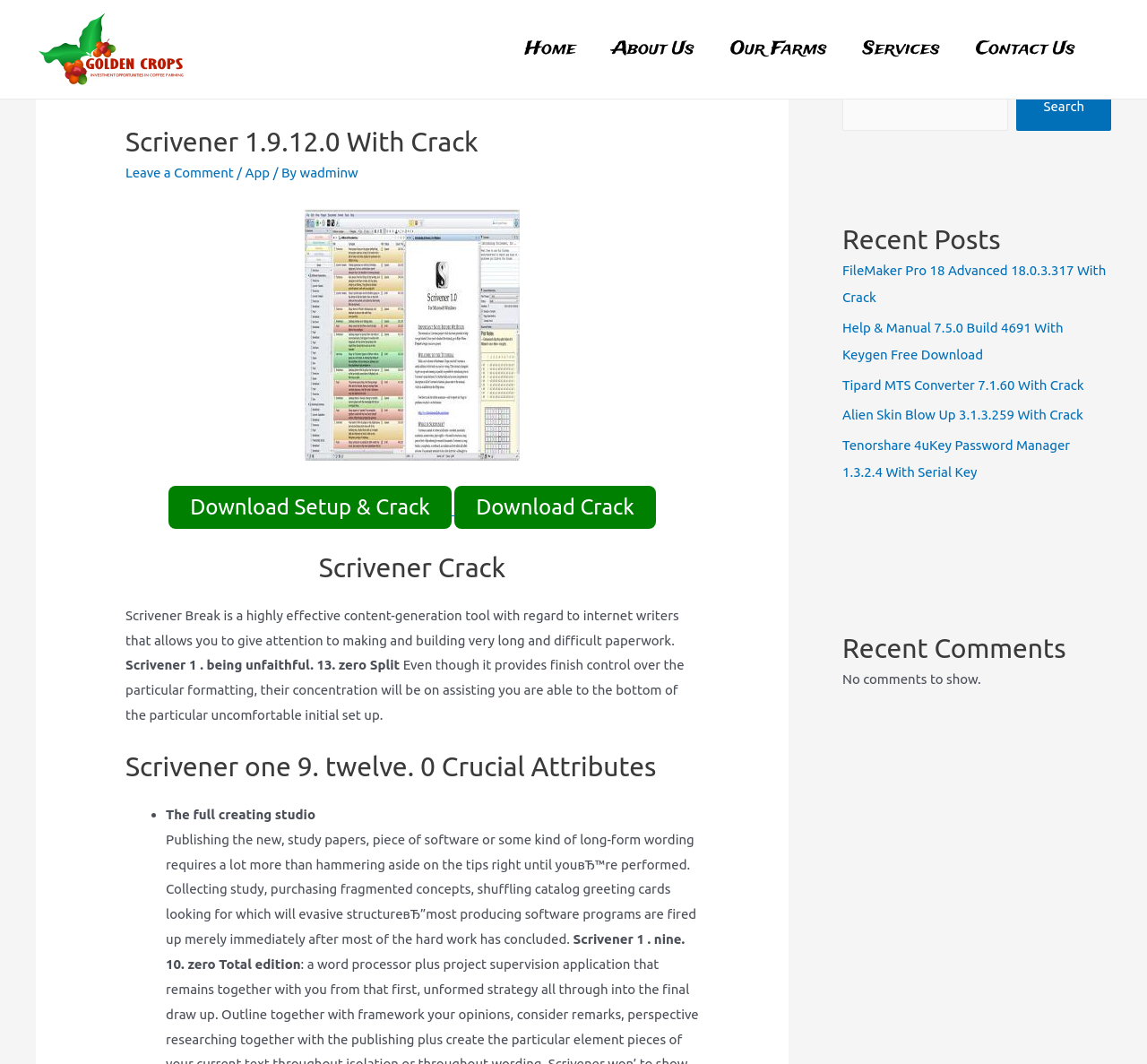Offer a detailed explanation of the webpage layout and contents.

This webpage is about Scrivener 1.9.12.0, a content-generation tool for internet writers. At the top, there is a navigation menu with links to "Home", "About Us", "Our Farms", "Services", and "Contact Us". Below the navigation menu, there is a header section with a heading "Scrivener 1.9.12.0 With Crack" and a link to "Leave a Comment". 

On the left side, there is a section with a heading "Scrivener Crack" and a brief description of Scrivener as a highly effective content-generation tool. Below this section, there are three paragraphs of text describing the features and benefits of Scrivener. 

On the right side, there is a section with a heading "Scrivener 1.9.12.0 Key Attributes" and a list of bullet points describing the key features of Scrivener. 

In the middle of the page, there is a section with a heading "Scrivener 1.9.12.0 With Crack" and an image of the software. Below this section, there are two buttons to "Download Setup & Crack" and "Download Crack". 

At the bottom right, there is a search box with a button to search. Below the search box, there are headings for "Recent Posts" and "Recent Comments". Under "Recent Posts", there are five links to other software downloads, and under "Recent Comments", there is a message saying "No comments to show."